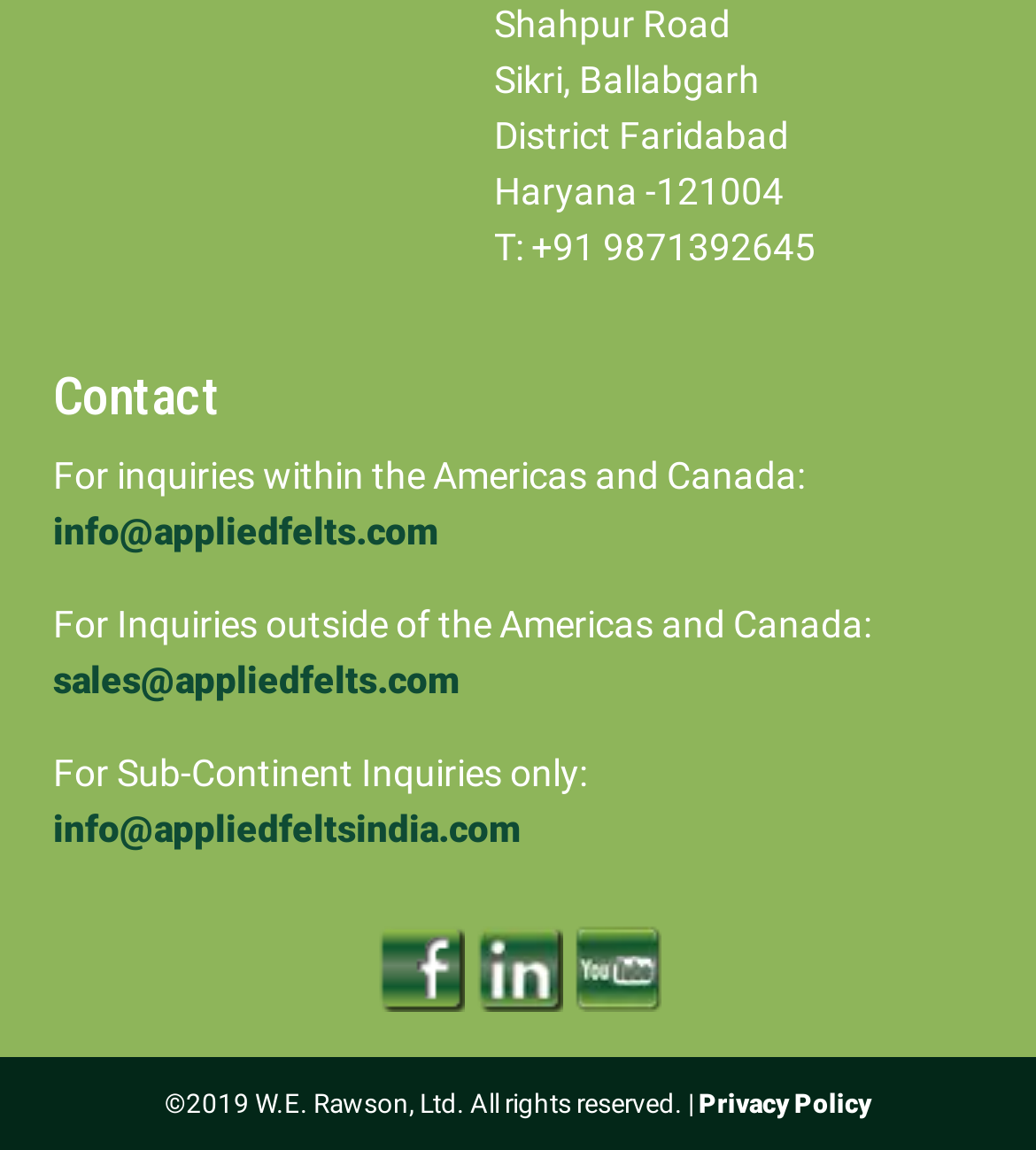What is the phone number for inquiries?
Please give a detailed and elaborate answer to the question based on the image.

I found the phone number by looking at the static text element that starts with 'T: +91', which provides the phone number for inquiries as +91 9871392645.